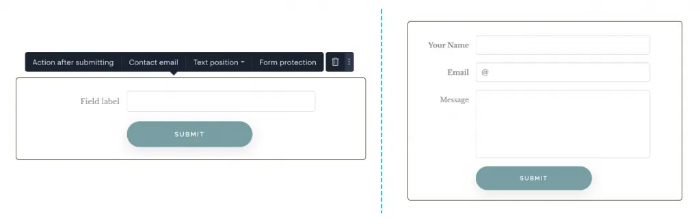What is the purpose of the navigation tabs above the input area?
Using the image, answer in one word or phrase.

Customizable options